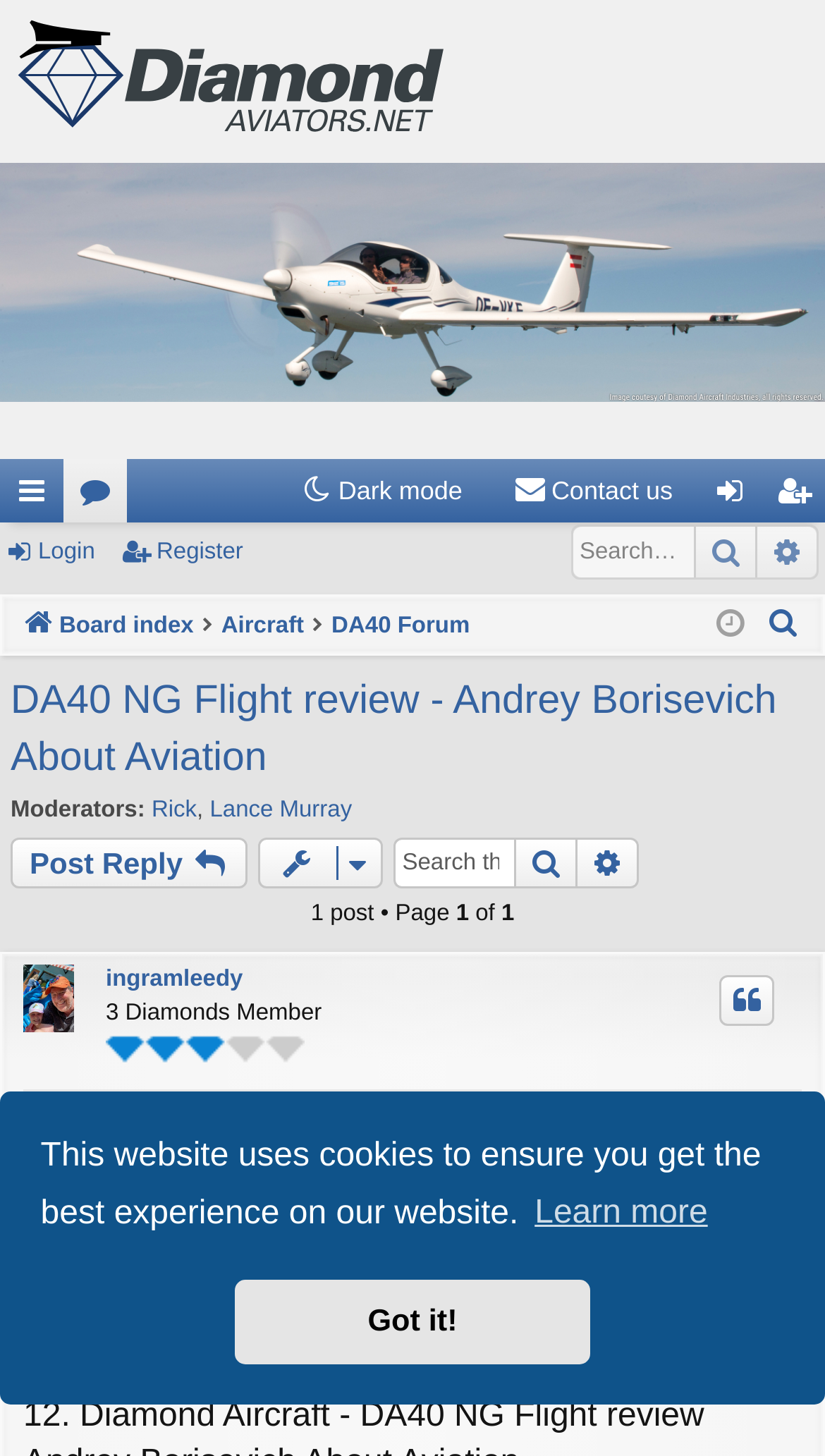What is the date of the post?
Answer the question with a single word or phrase derived from the image.

Sat Dec 03, 2022 2:09 pm